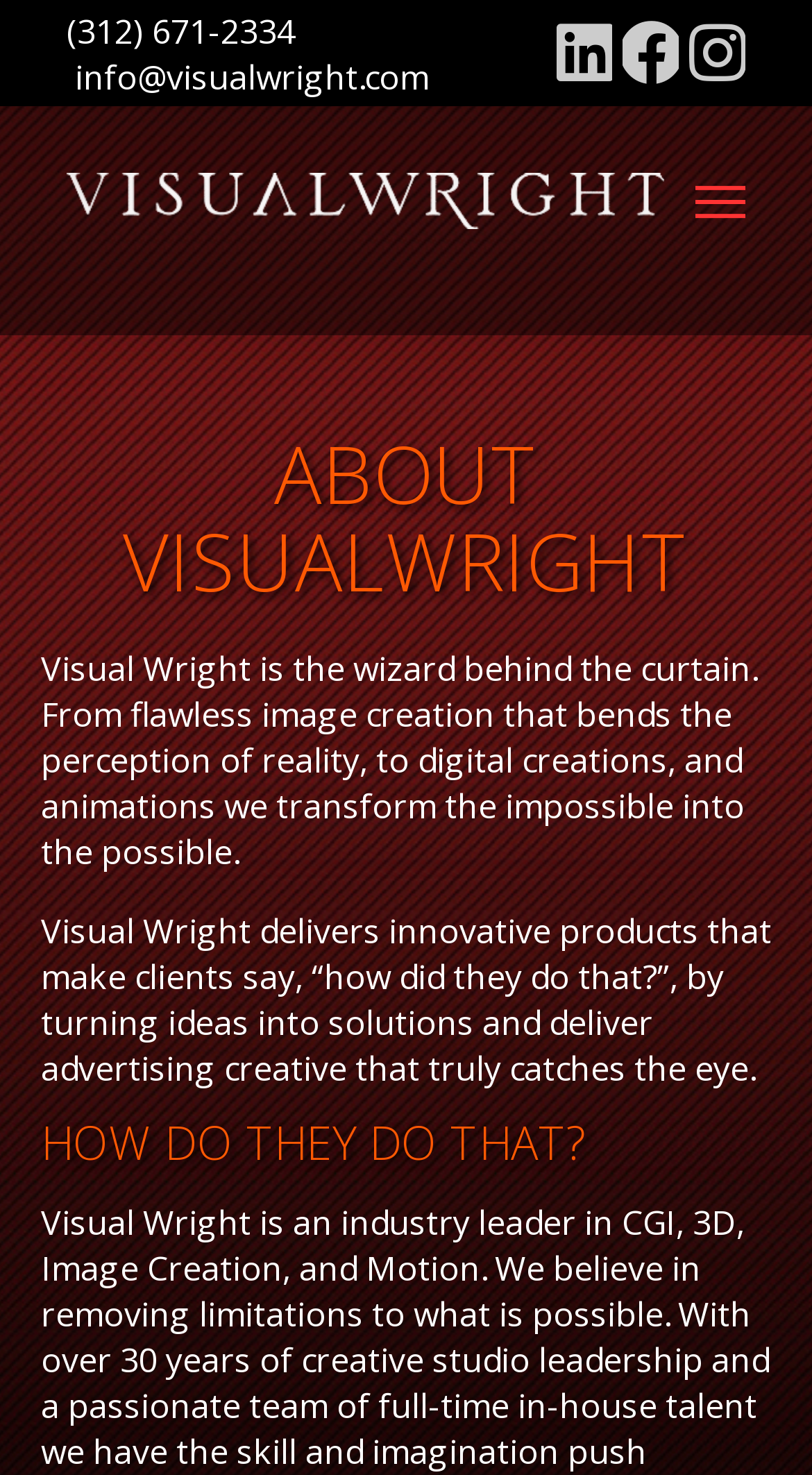Determine the bounding box of the UI component based on this description: "alt="Visual Wright"". The bounding box coordinates should be four float values between 0 and 1, i.e., [left, top, right, bottom].

[0.082, 0.117, 0.818, 0.182]